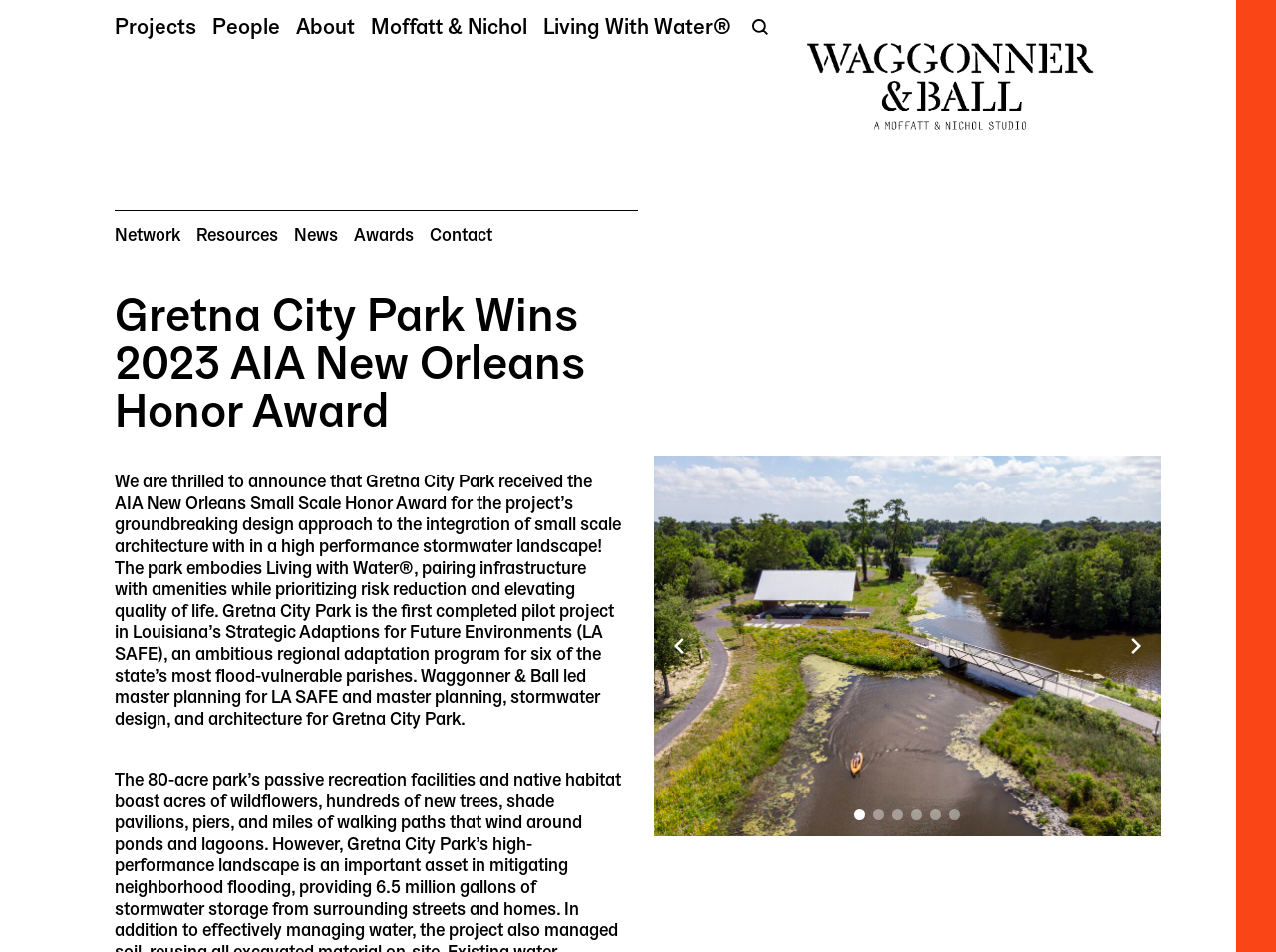Show me the bounding box coordinates of the clickable region to achieve the task as per the instruction: "View the Waggoner & Ball Logo".

[0.623, 0.038, 0.866, 0.154]